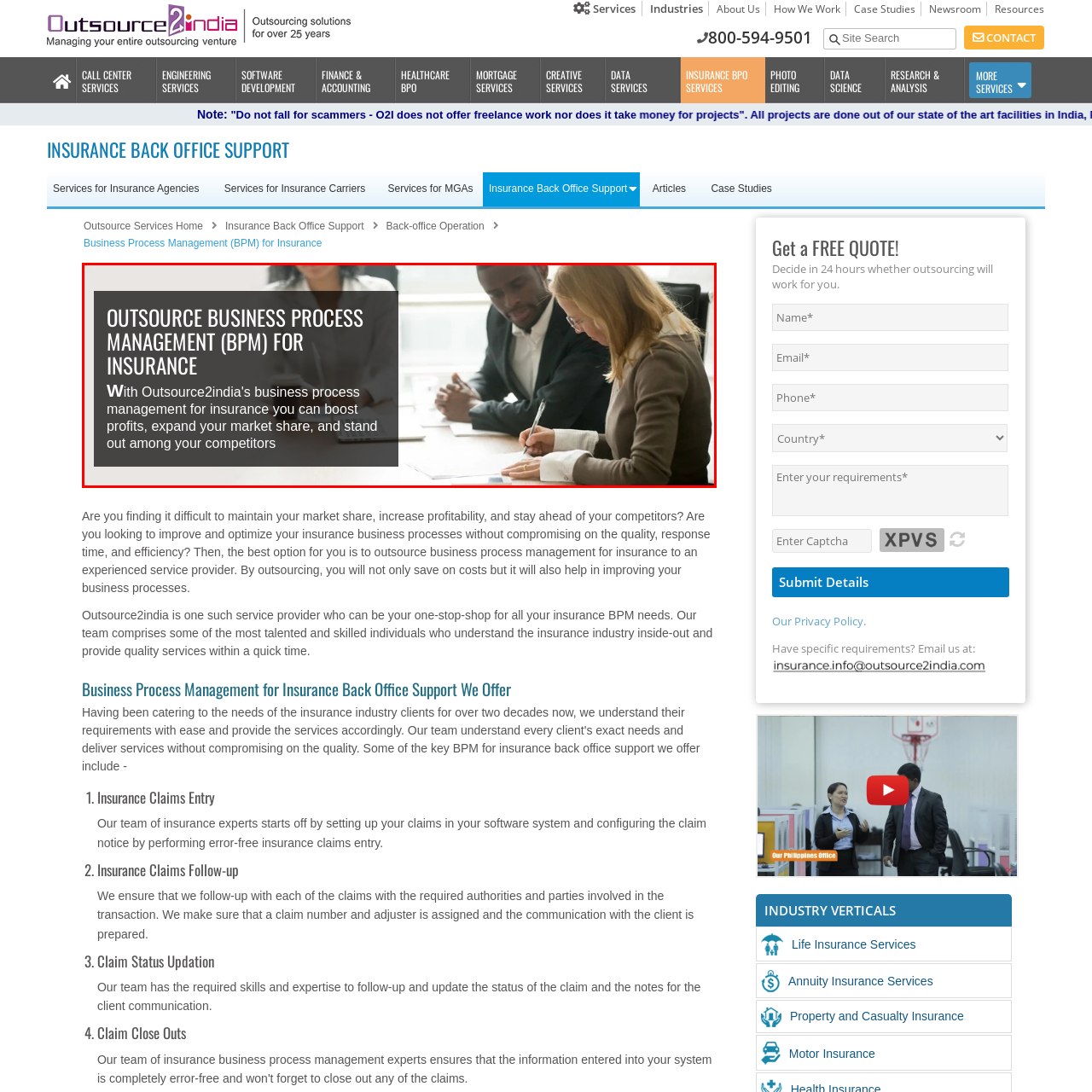Check the content in the red bounding box and reply to the question using a single word or phrase:
What industry is the image related to?

Insurance